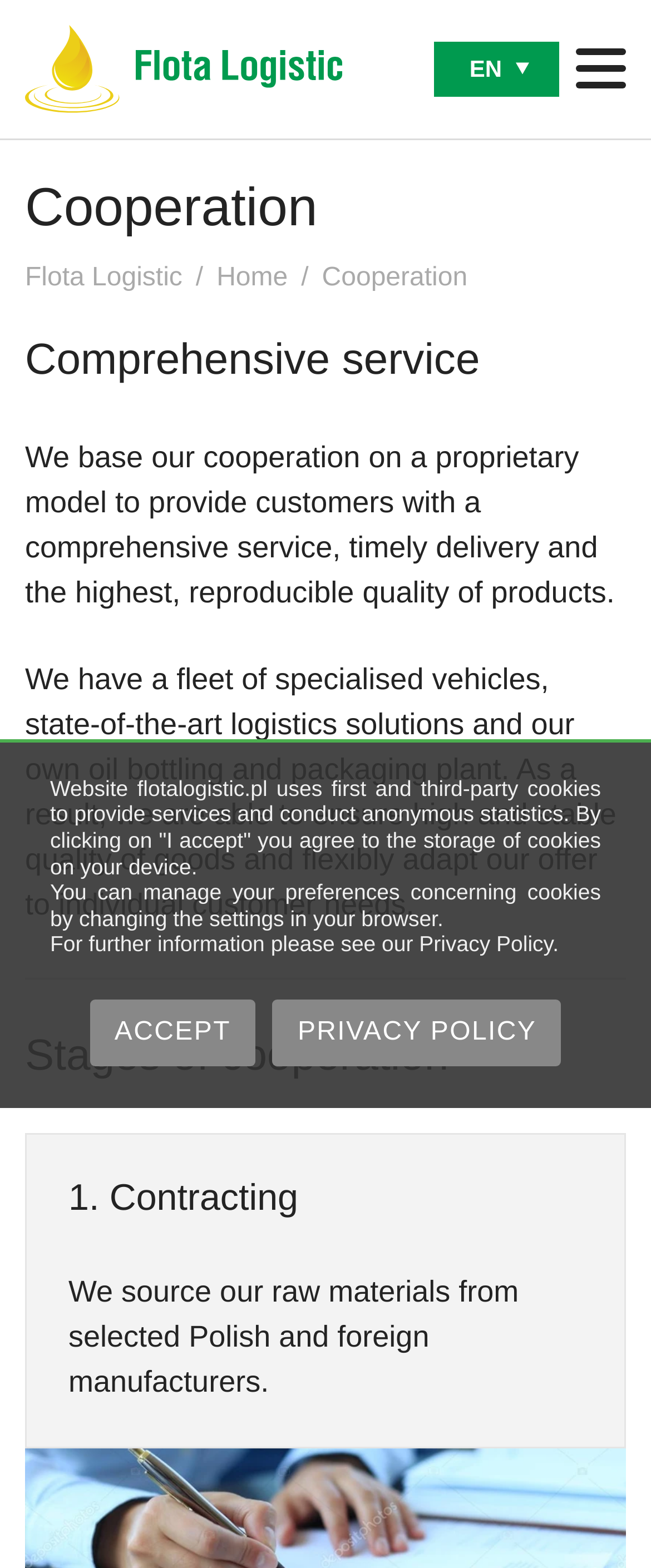How many stages of cooperation are mentioned?
Look at the image and provide a detailed response to the question.

Only one stage of cooperation is explicitly mentioned, which is '1. Contracting', although it is likely that there are more stages involved in the comprehensive service provided by the company.